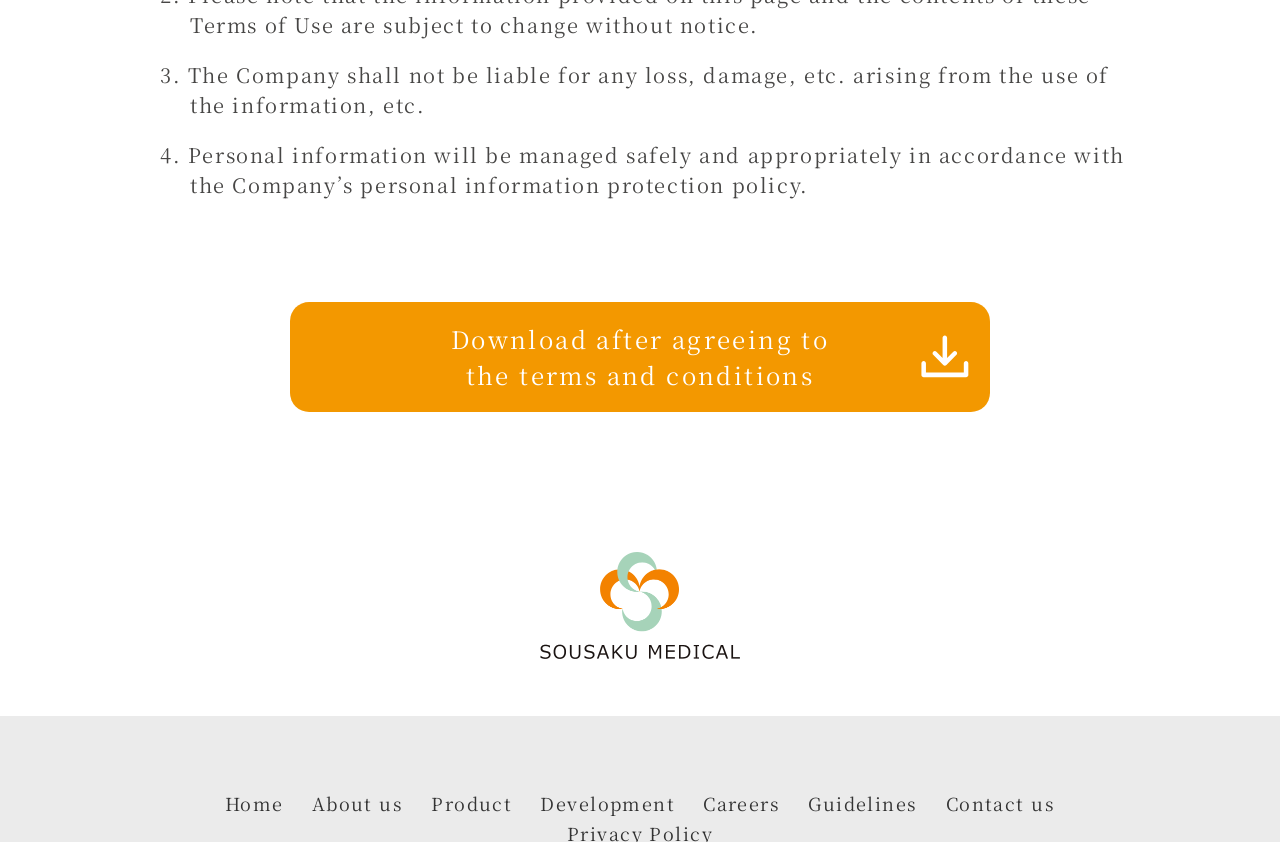Please indicate the bounding box coordinates of the element's region to be clicked to achieve the instruction: "Go to the Home page". Provide the coordinates as four float numbers between 0 and 1, i.e., [left, top, right, bottom].

[0.176, 0.938, 0.222, 0.969]